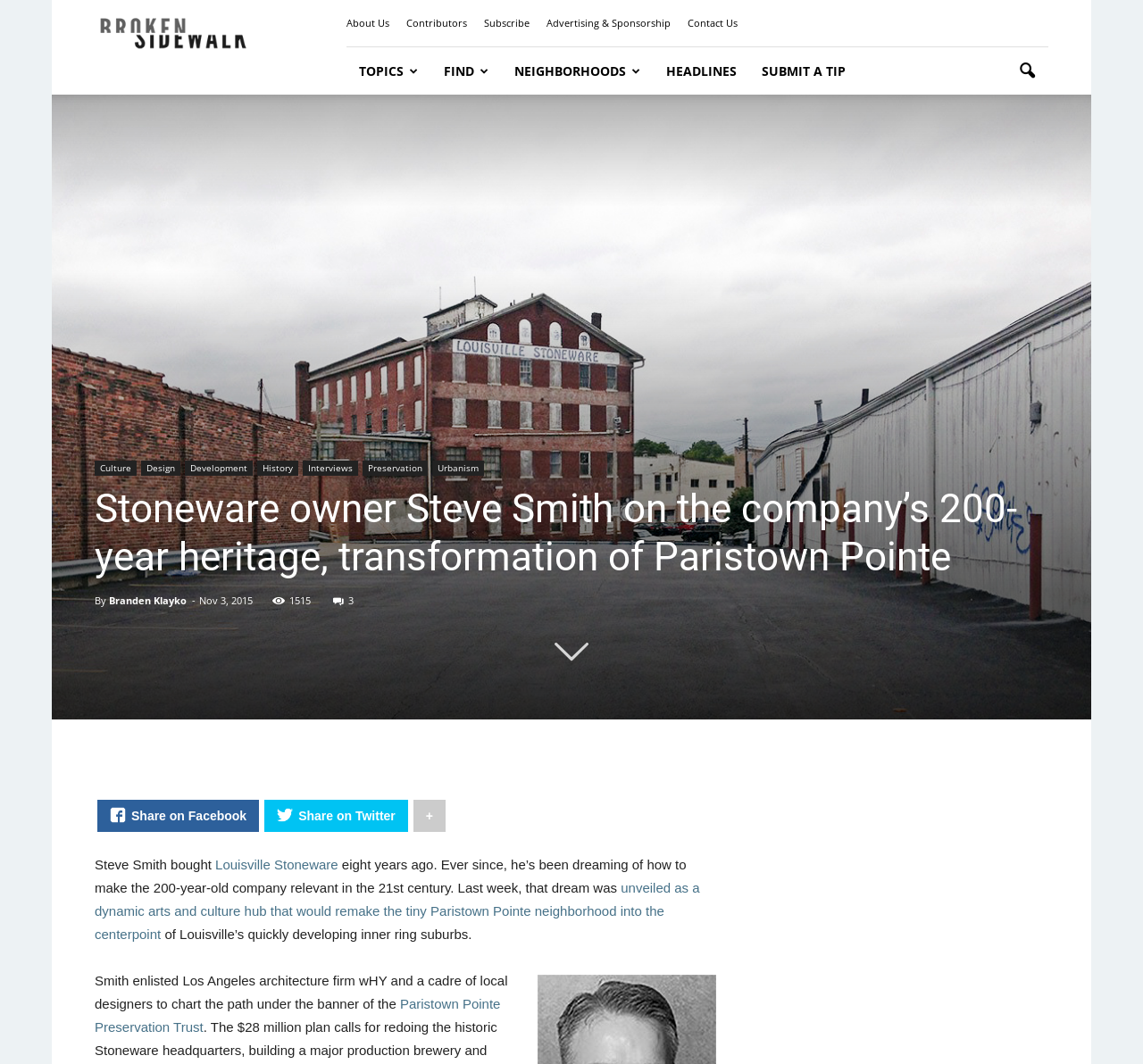Show the bounding box coordinates for the HTML element described as: "Advertising & Sponsorship".

[0.478, 0.015, 0.587, 0.028]